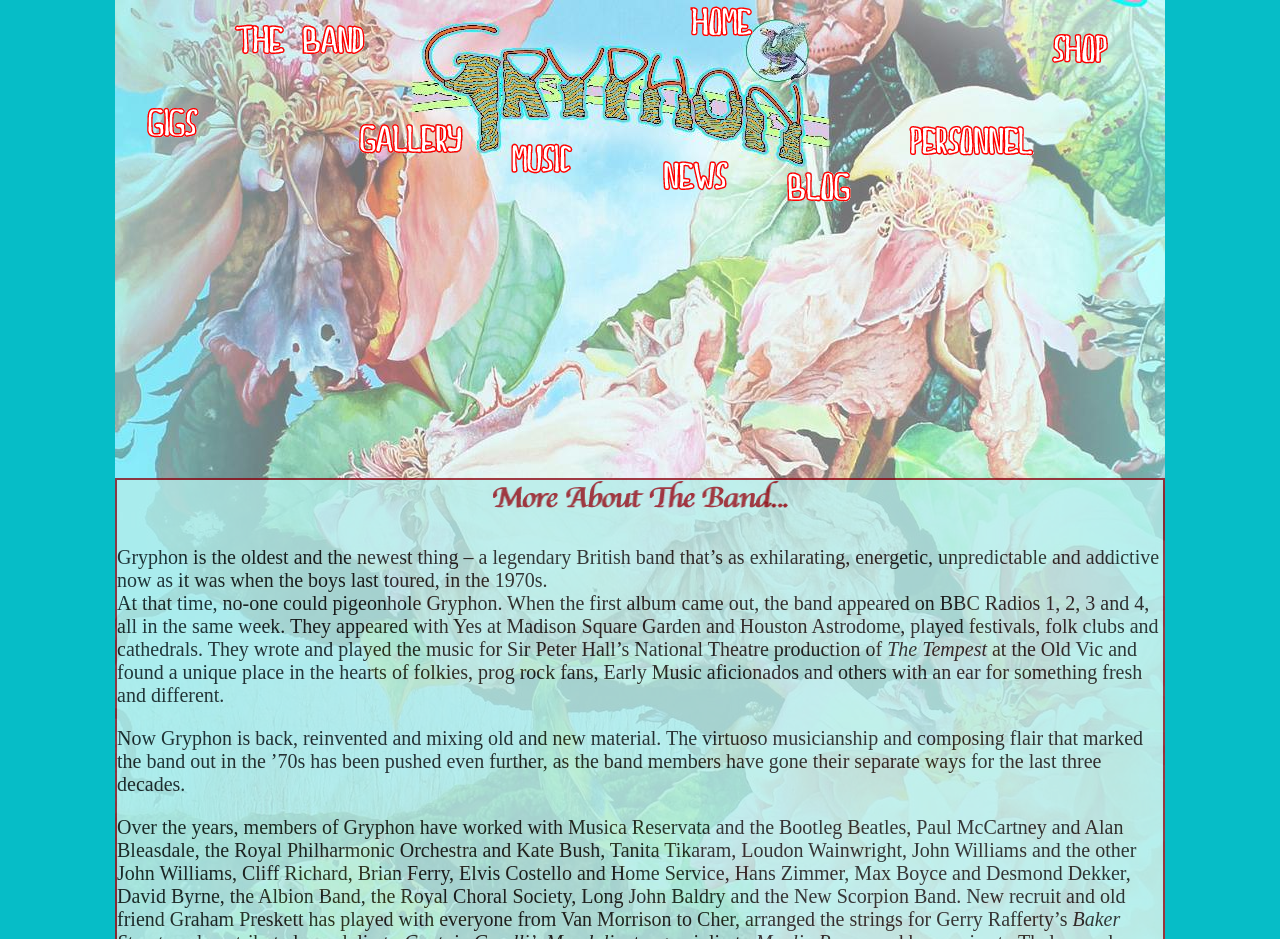Respond concisely with one word or phrase to the following query:
What is the name of the musician who has played with everyone from Van Morrison to Cher?

Graham Preskett